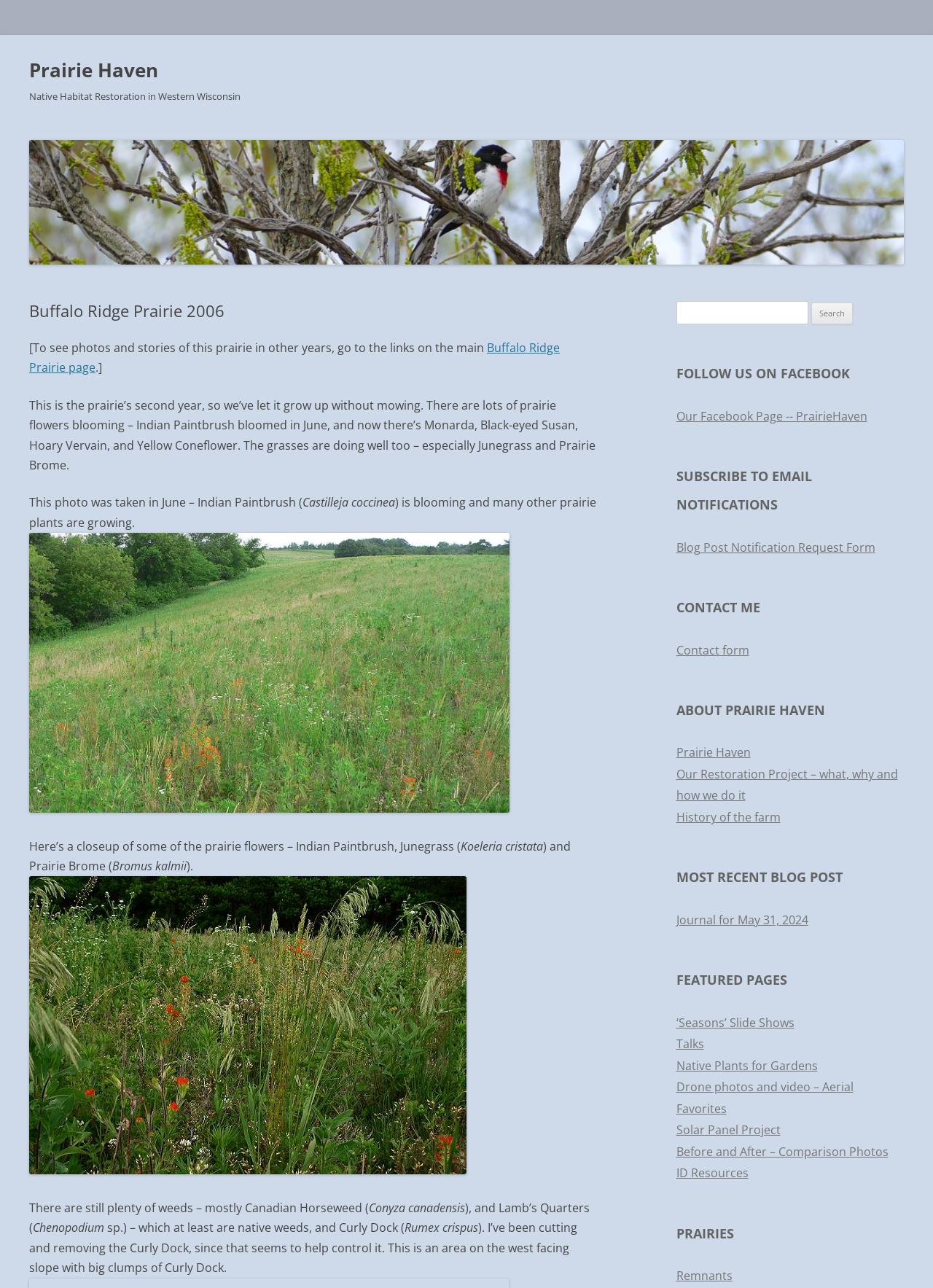Can you provide the bounding box coordinates for the element that should be clicked to implement the instruction: "Visit Prairie Haven Facebook page"?

[0.725, 0.317, 0.929, 0.329]